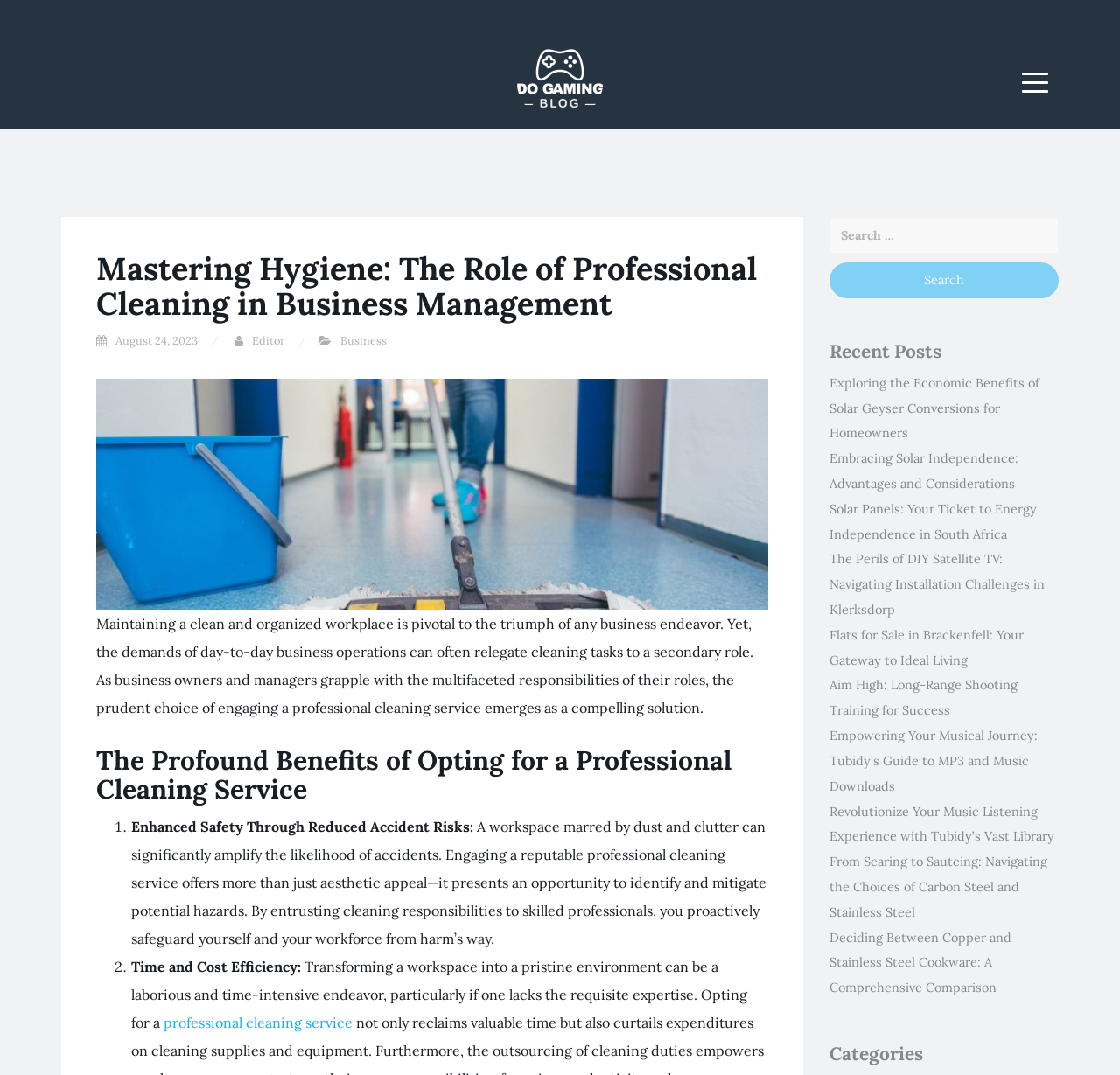Identify and provide the text content of the webpage's primary headline.

Do Gaming Blog